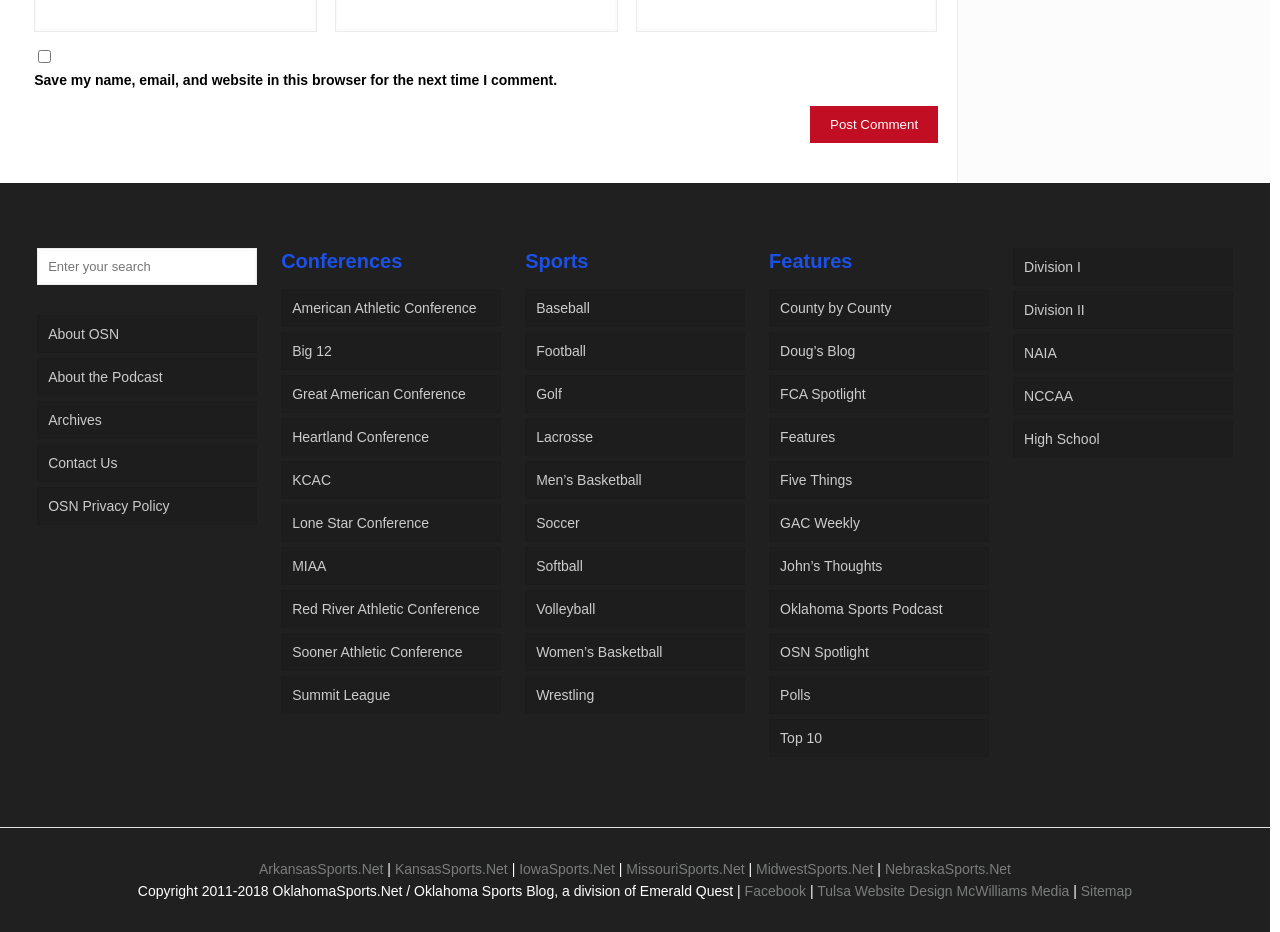Highlight the bounding box of the UI element that corresponds to this description: "Tulsa Website Design McWilliams Media".

[0.638, 0.947, 0.838, 0.965]